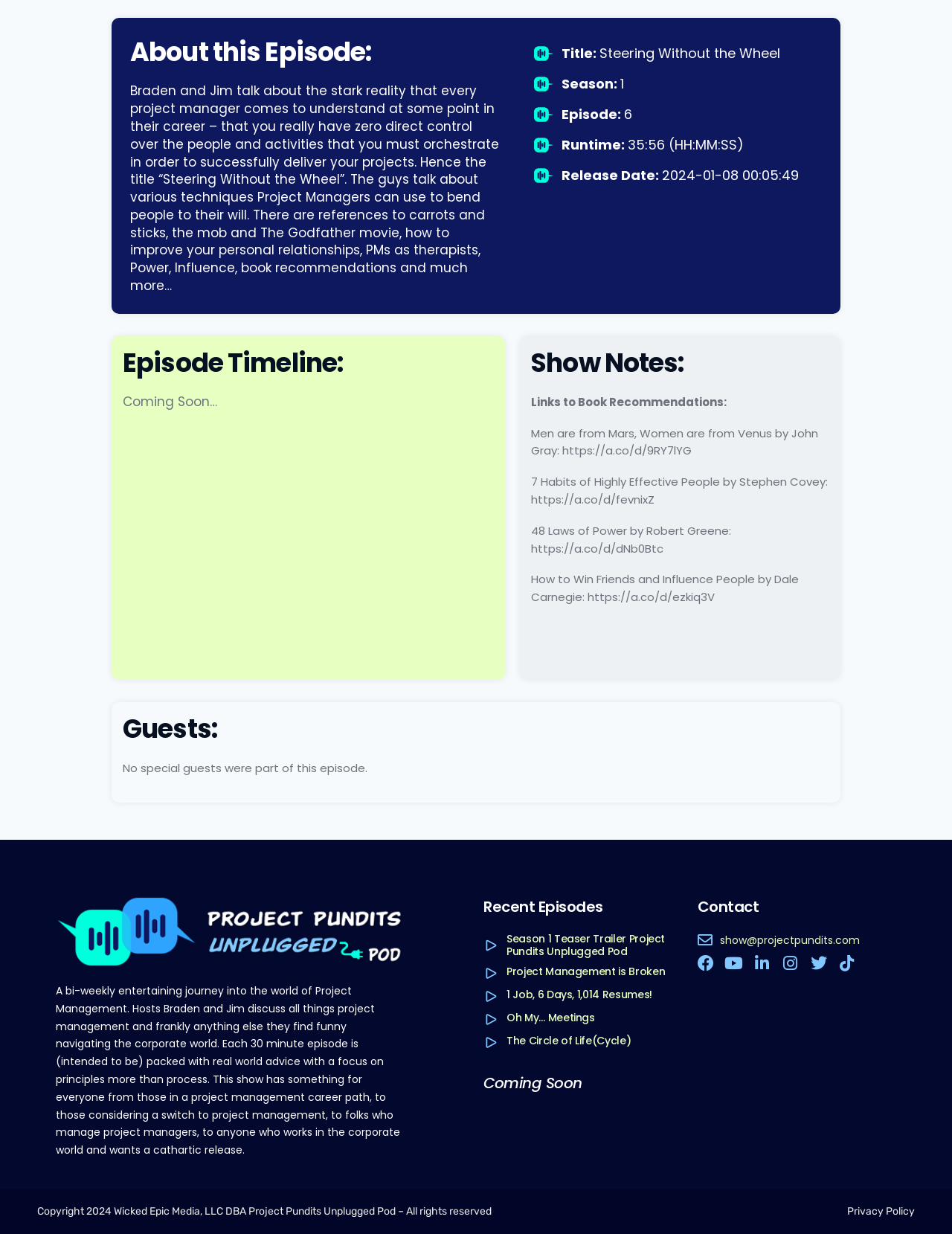Kindly provide the bounding box coordinates of the section you need to click on to fulfill the given instruction: "Read the description of the episode".

[0.137, 0.066, 0.524, 0.239]